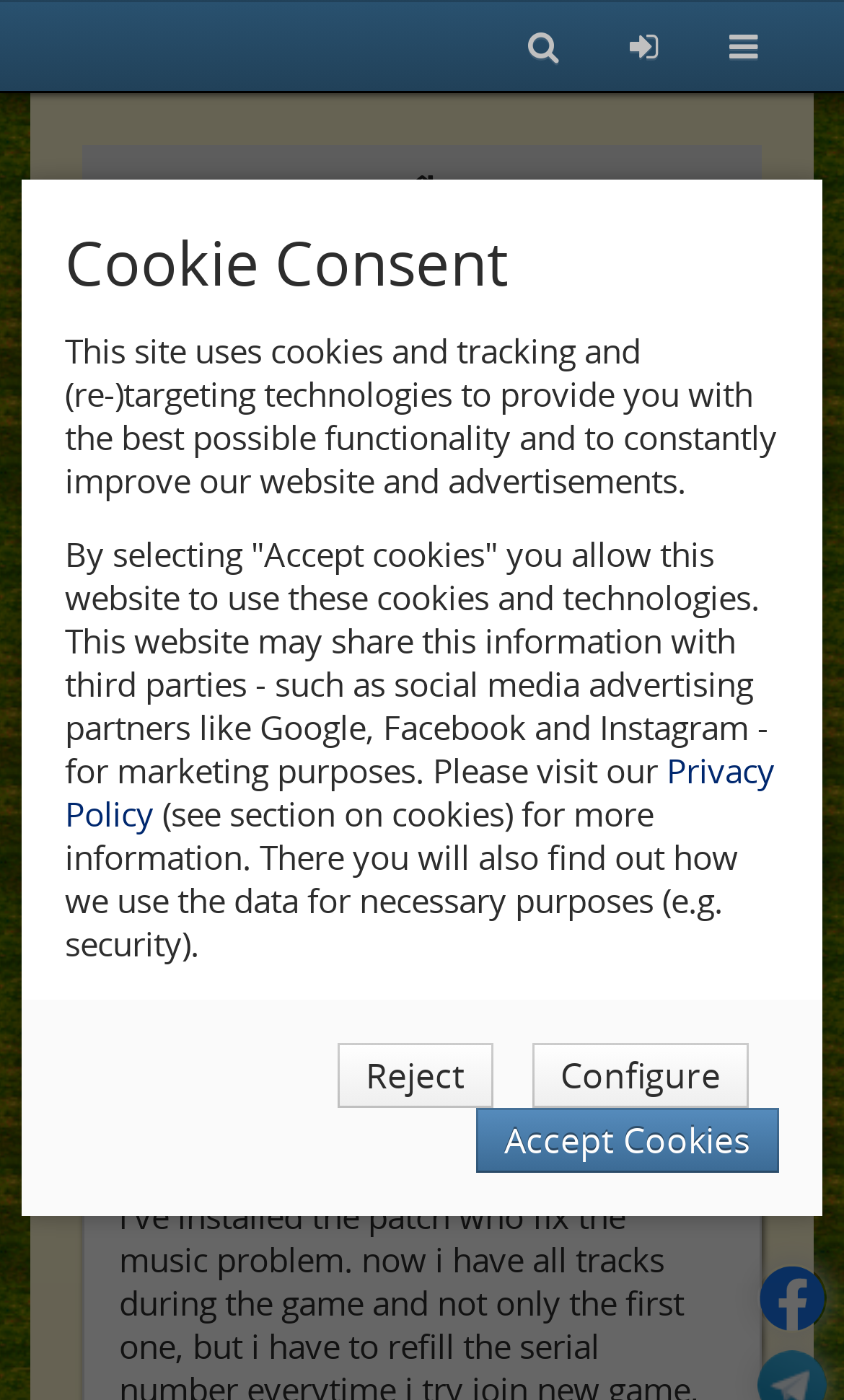Specify the bounding box coordinates of the area to click in order to execute this command: 'Click on the link to view all discussions'. The coordinates should consist of four float numbers ranging from 0 to 1, and should be formatted as [left, top, right, bottom].

[0.097, 0.172, 0.903, 0.233]